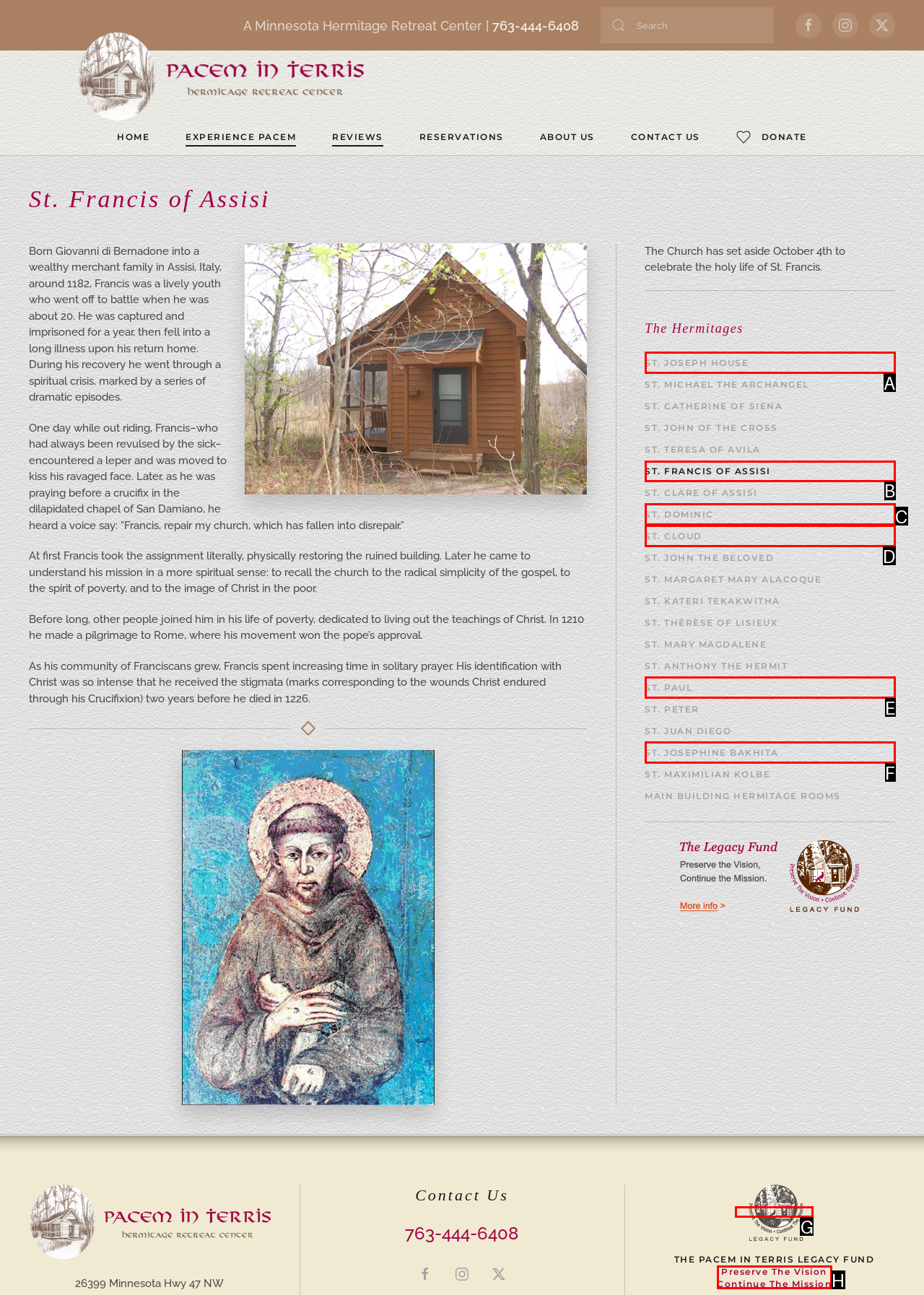Identify the correct choice to execute this task: View the 'ST. FRANCIS OF ASSISI' hermitage
Respond with the letter corresponding to the right option from the available choices.

B